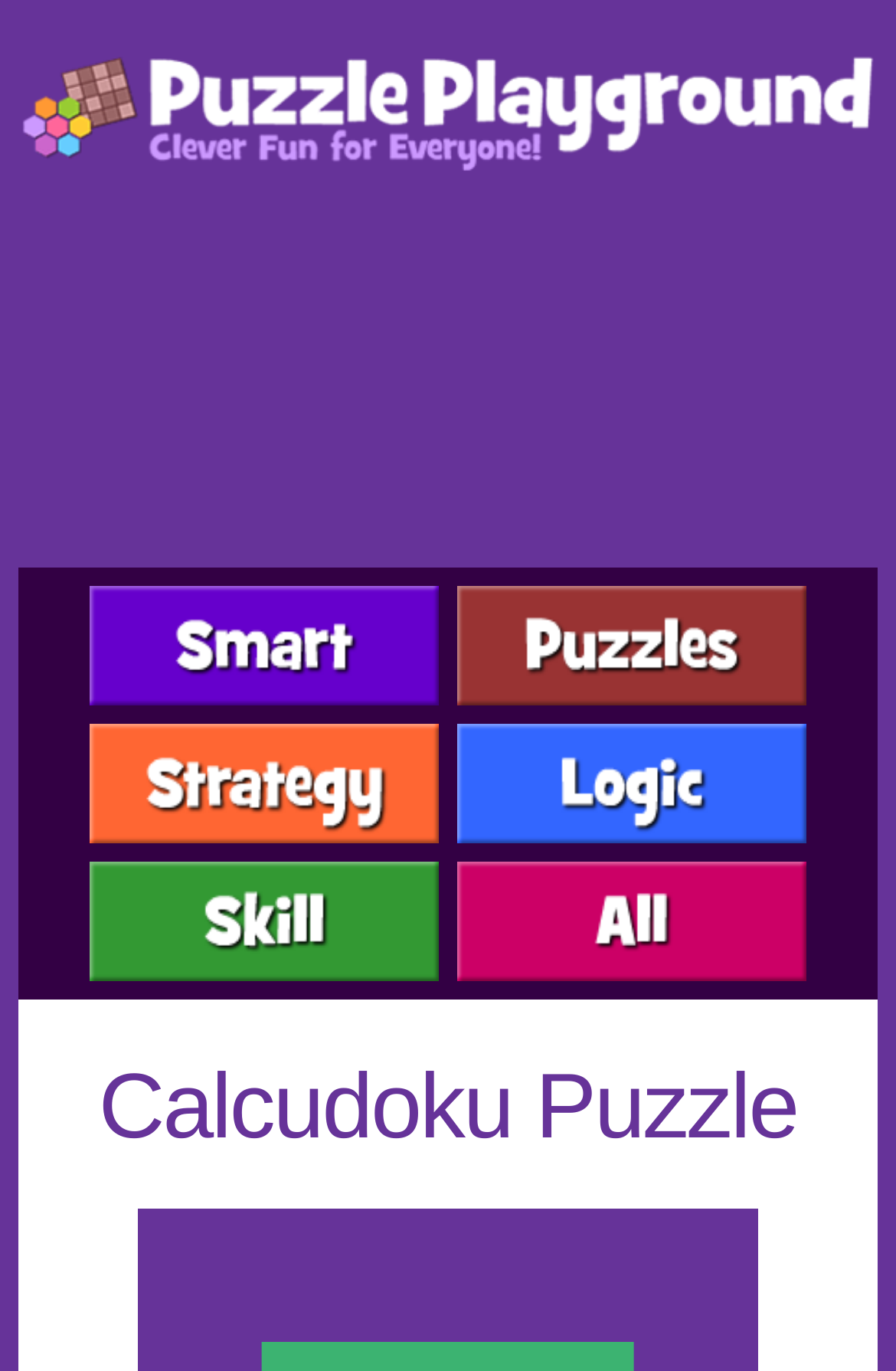Provide a thorough summary of the webpage.

The webpage is a puzzle game platform, specifically featuring the Calcudoku Puzzle game. At the top left corner, there is a link to "Puzzle Playground" accompanied by an image with the same name. Below this, there are five links arranged horizontally, each with an accompanying image, categorizing games into "smart games", "puzzle games", "strategy games", "logic games", and "skill games". These links are divided into two rows, with the first three on the left and the last two on the right.

Further down, there is a prominent heading that reads "Calcudoku Puzzle", taking up a significant portion of the page. The game's objective is to follow the rules and fill the grid with given numbers, as indicated by the meta description.